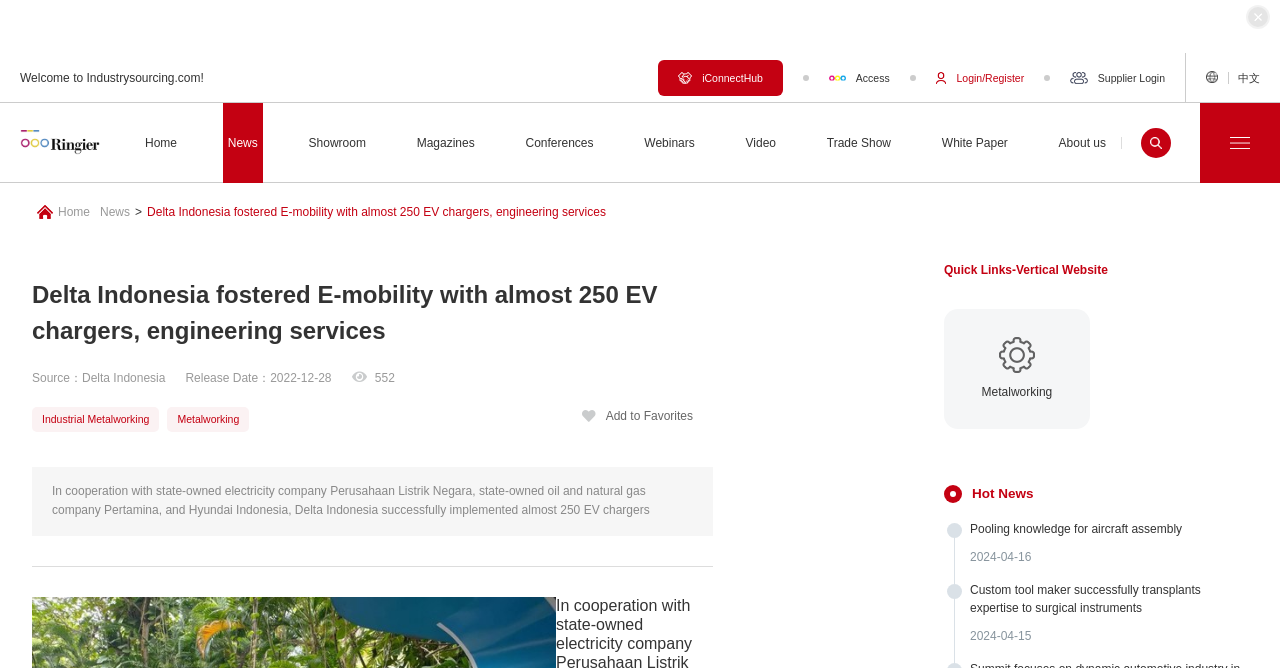Locate the bounding box coordinates of the area you need to click to fulfill this instruction: 'Login to the website'. The coordinates must be in the form of four float numbers ranging from 0 to 1: [left, top, right, bottom].

[0.711, 0.079, 0.8, 0.154]